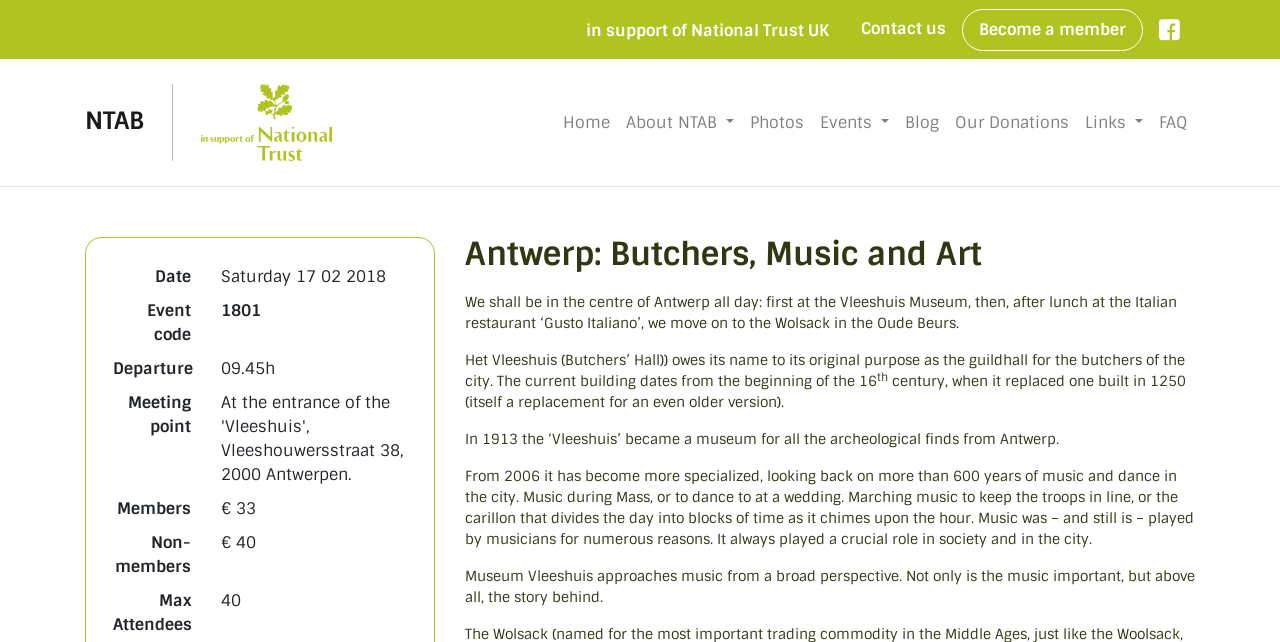Please answer the following question using a single word or phrase: 
What is the event code for this event?

1801